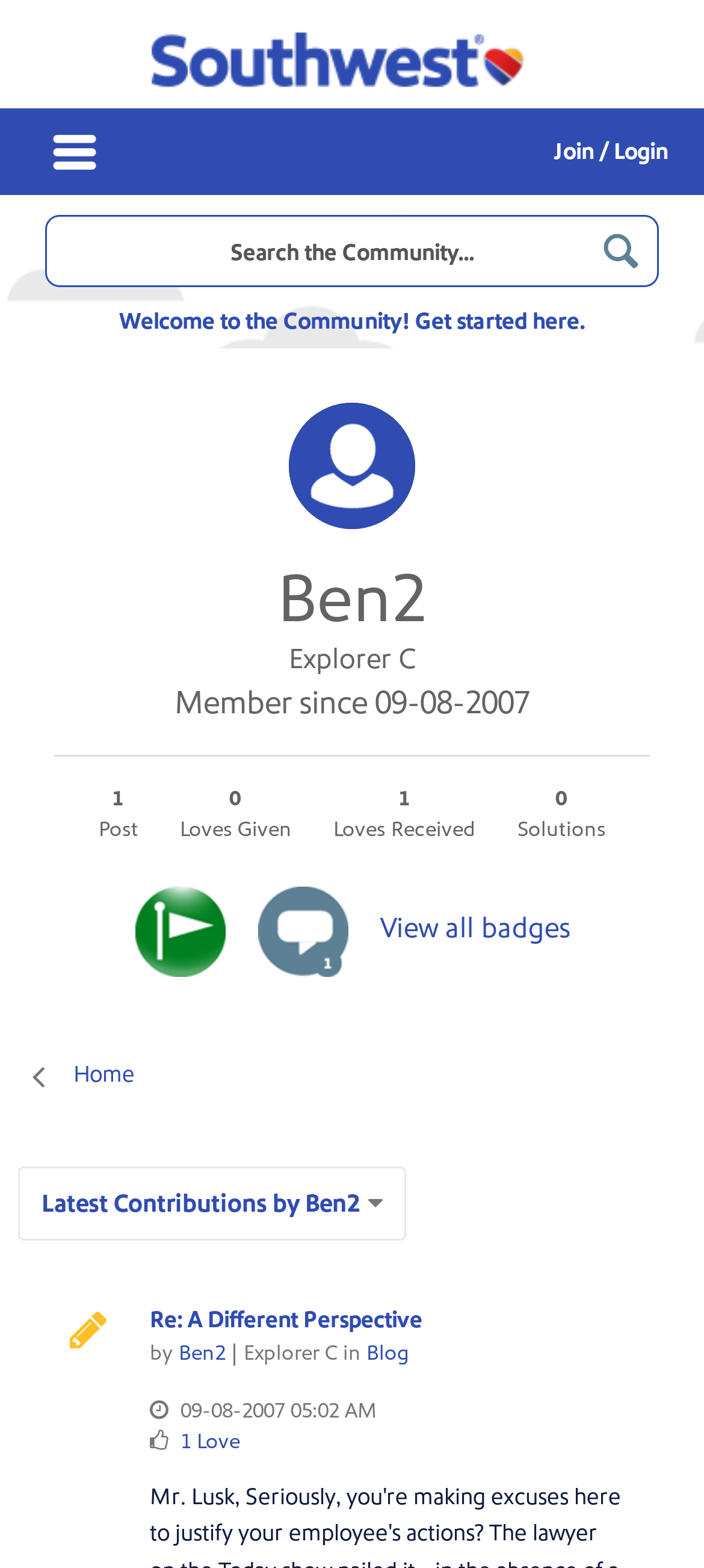What is the type of badge displayed on the page?
Please provide a single word or phrase based on the screenshot.

Charter Member